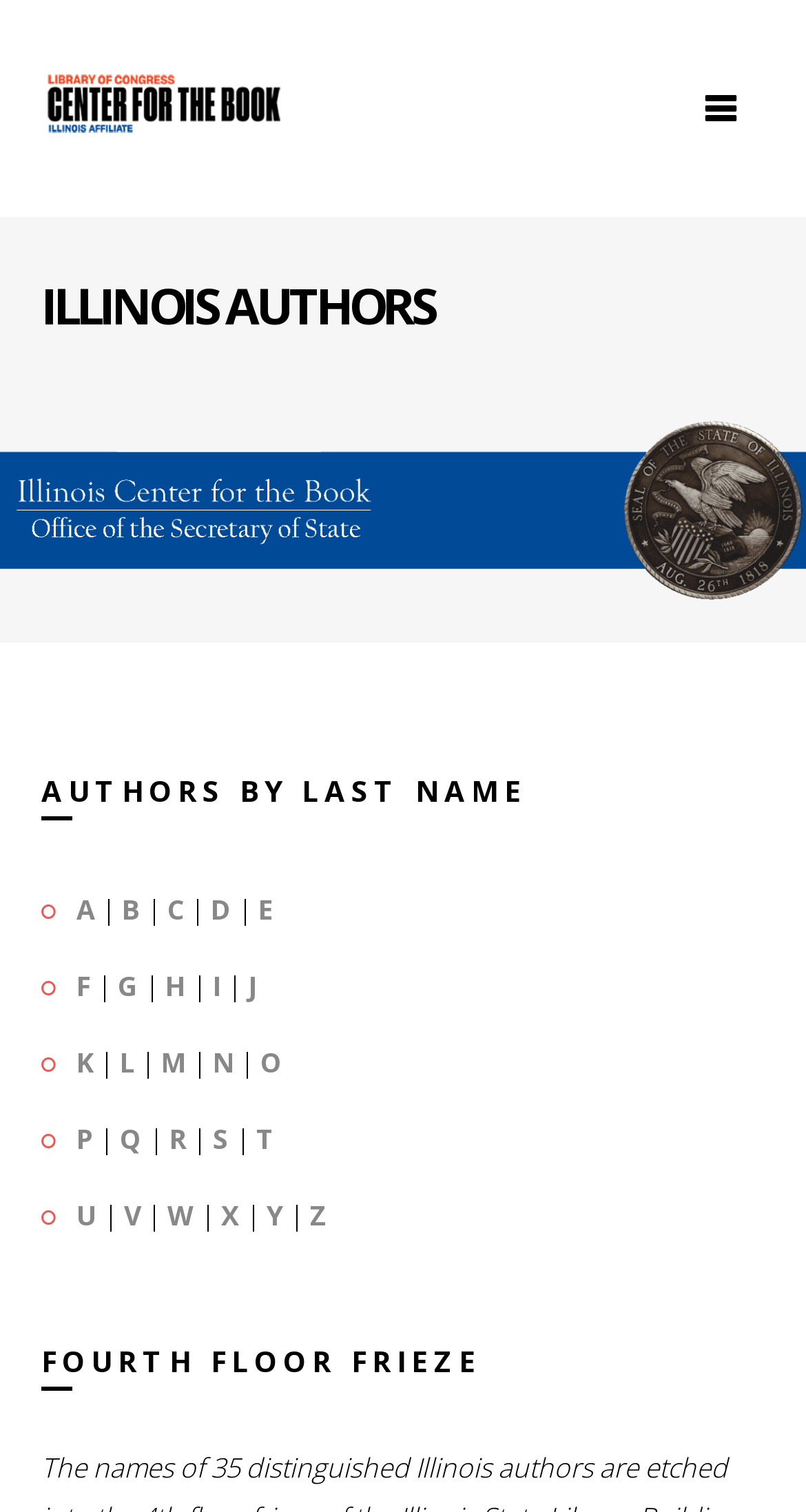How many authors' last names are listed?
Could you answer the question with a detailed and thorough explanation?

I counted the number of links with single-letter text content, which are likely to be the authors' last names. There are 26 such links, ranging from 'A' to 'Z', indicating that there are 26 authors' last names listed.